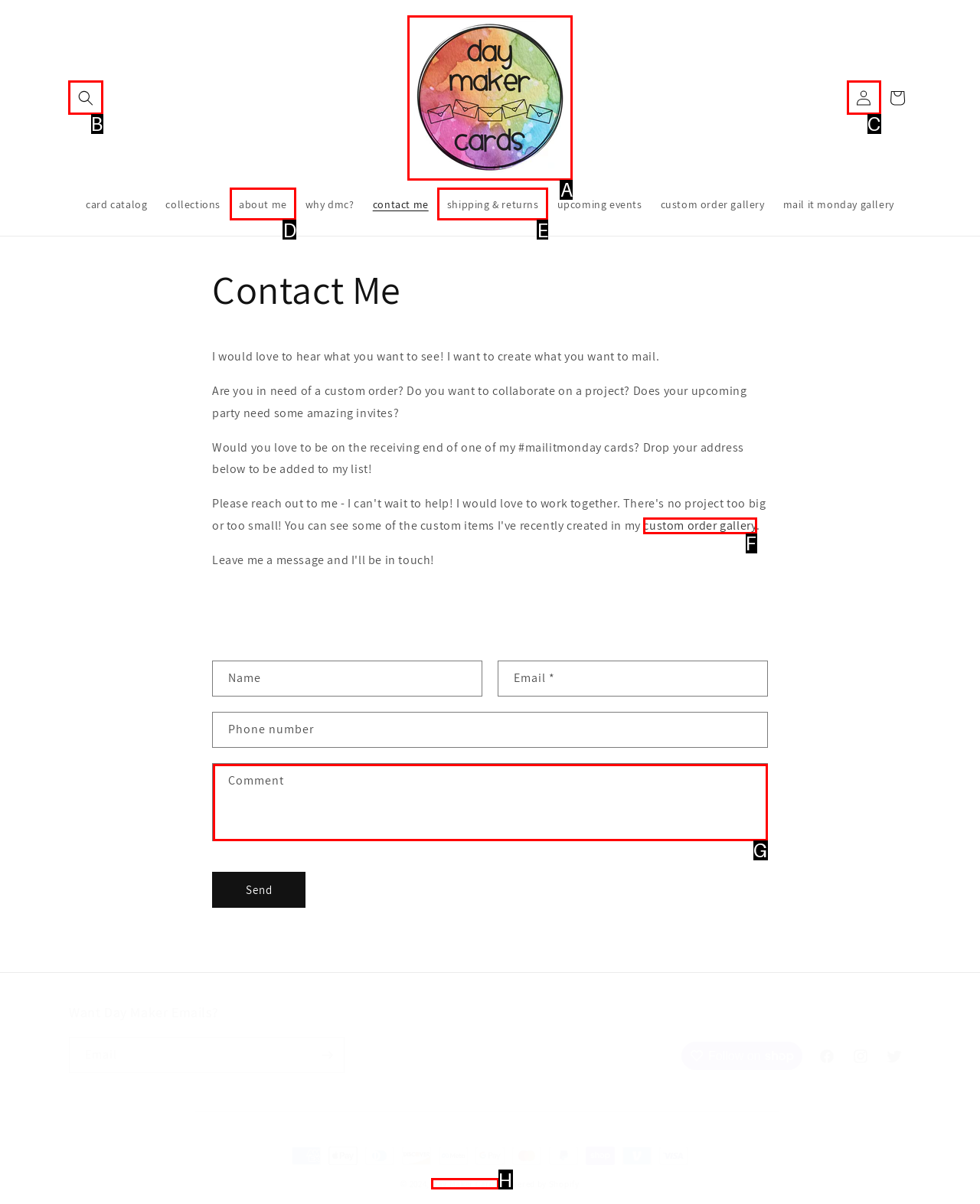Given the instruction: Click the 'Search' button, which HTML element should you click on?
Answer with the letter that corresponds to the correct option from the choices available.

B